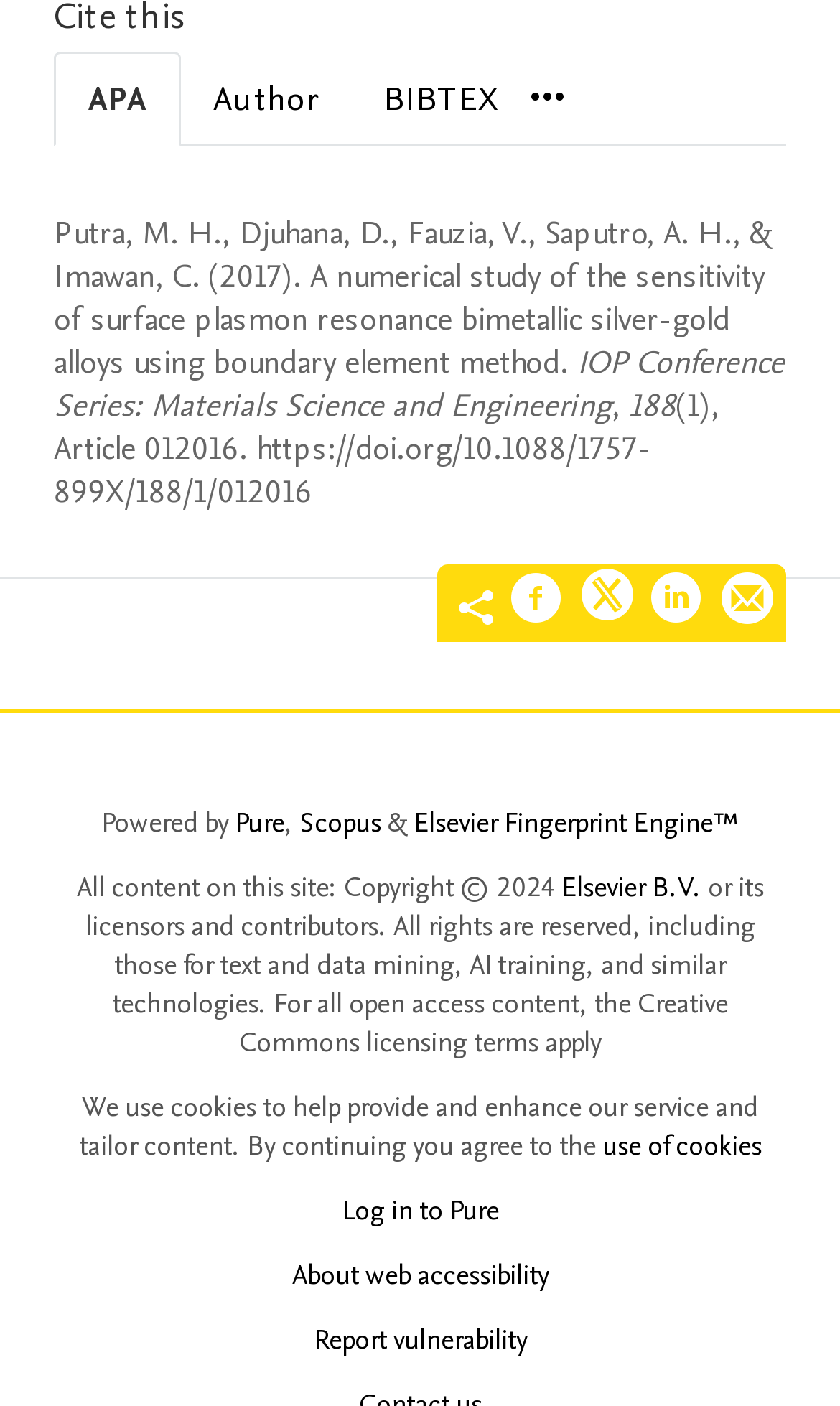Give a one-word or short-phrase answer to the following question: 
How many social media platforms are available for sharing?

3